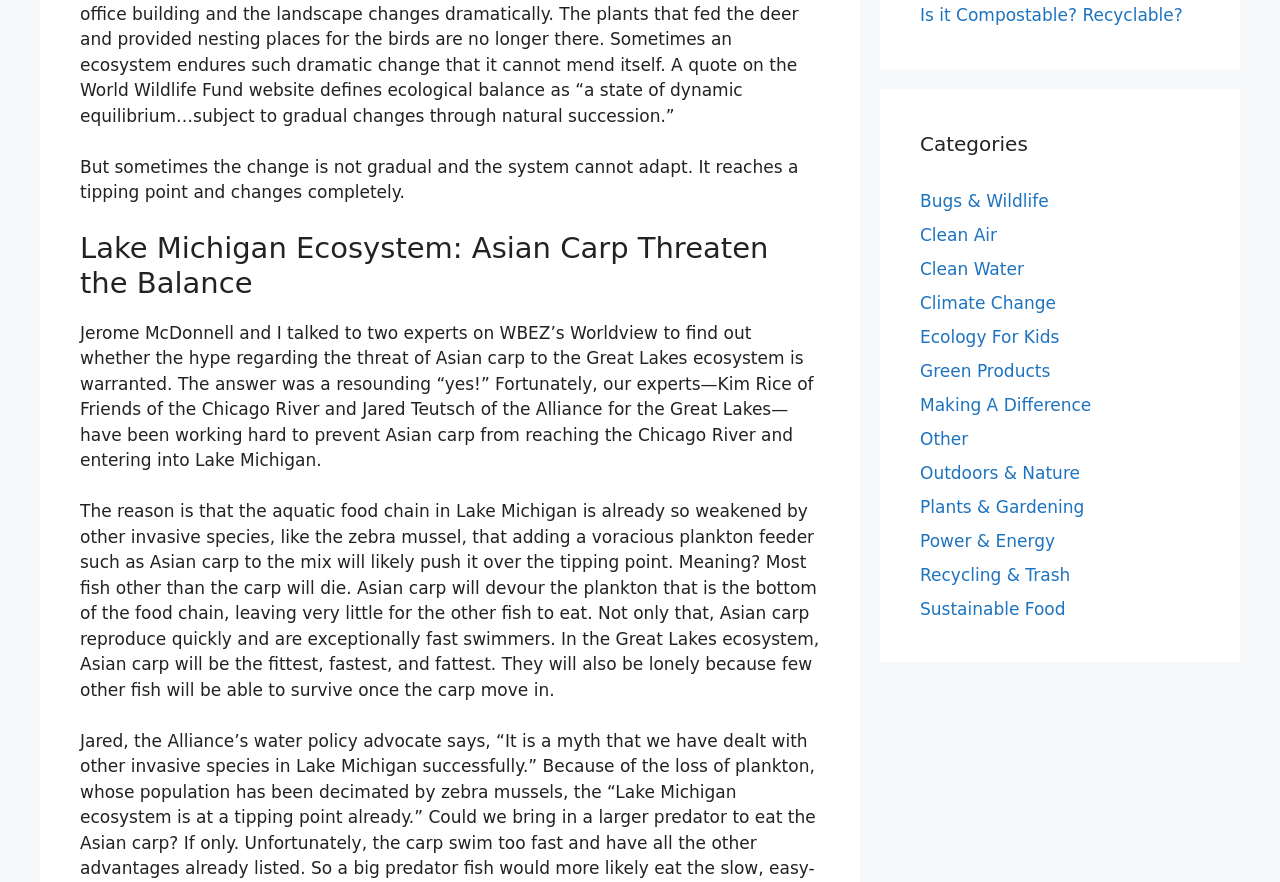Given the description of a UI element: "Power & Energy", identify the bounding box coordinates of the matching element in the webpage screenshot.

[0.719, 0.601, 0.824, 0.624]